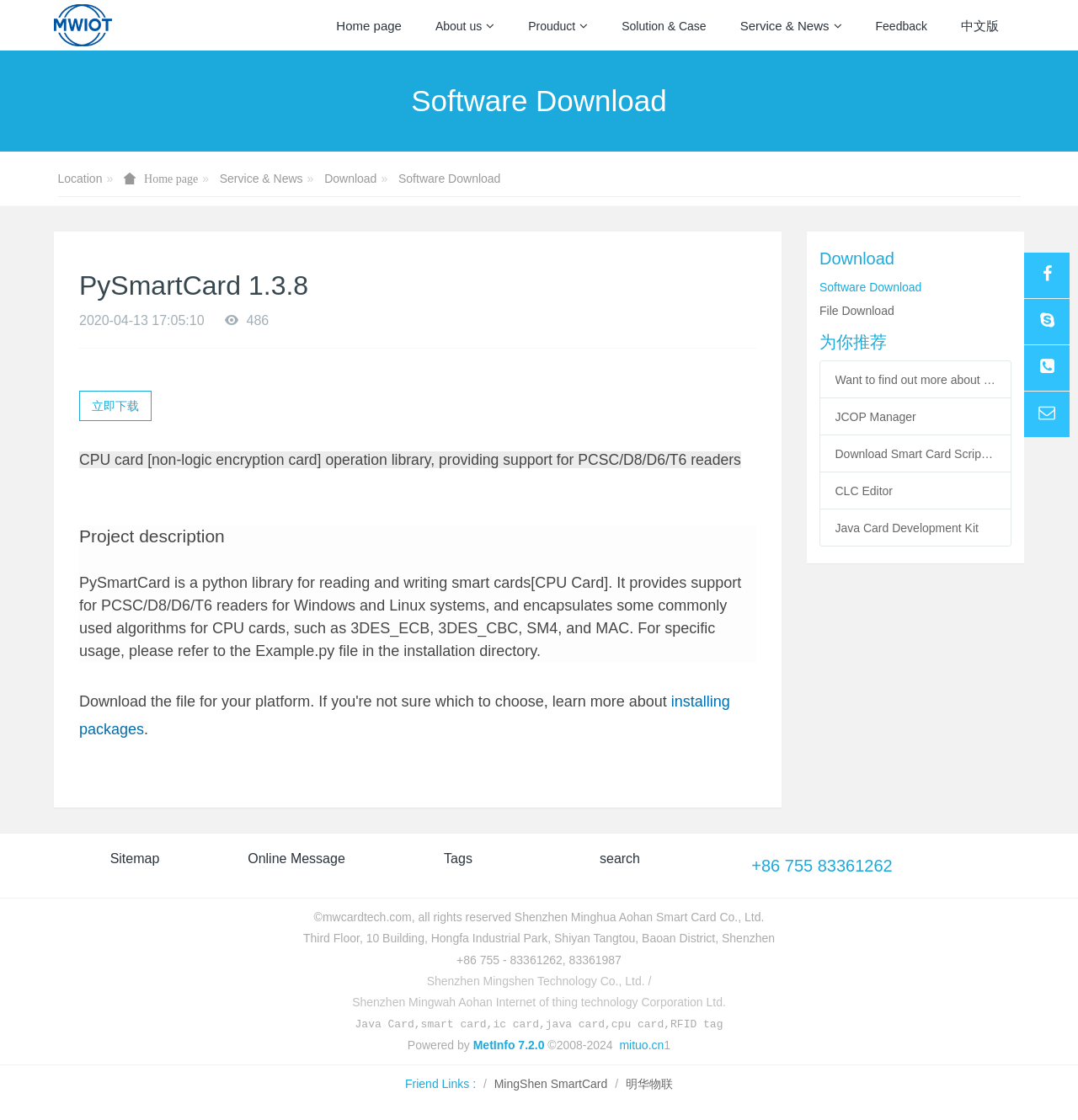What is the latest update time of the software?
Provide a fully detailed and comprehensive answer to the question.

The latest update time can be found in the section 'PySmartCard 1.3.8' where it says '2020-04-13 17:05:10' next to the version number.